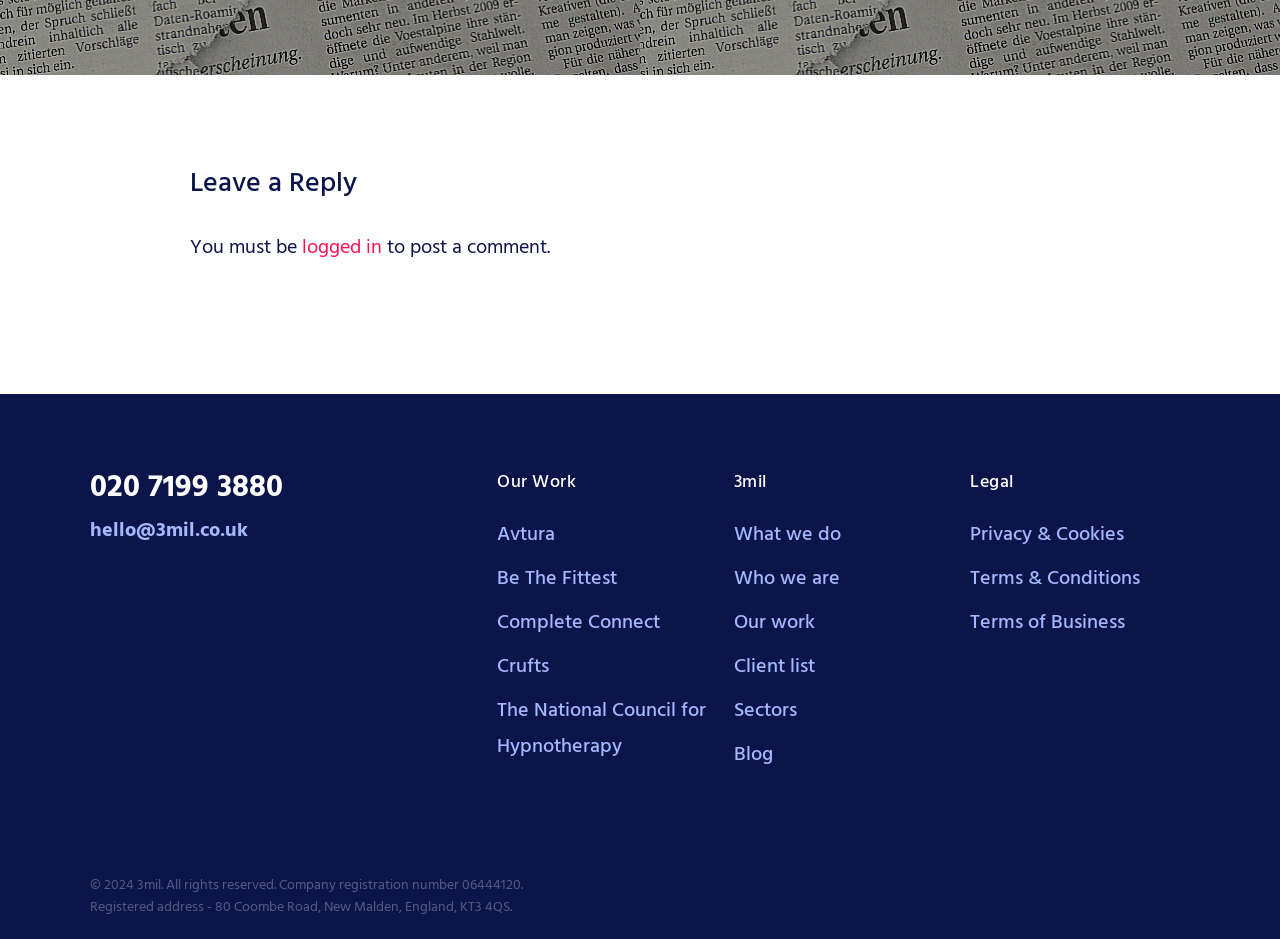Pinpoint the bounding box coordinates of the element to be clicked to execute the instruction: "Contact via email".

[0.07, 0.549, 0.194, 0.583]